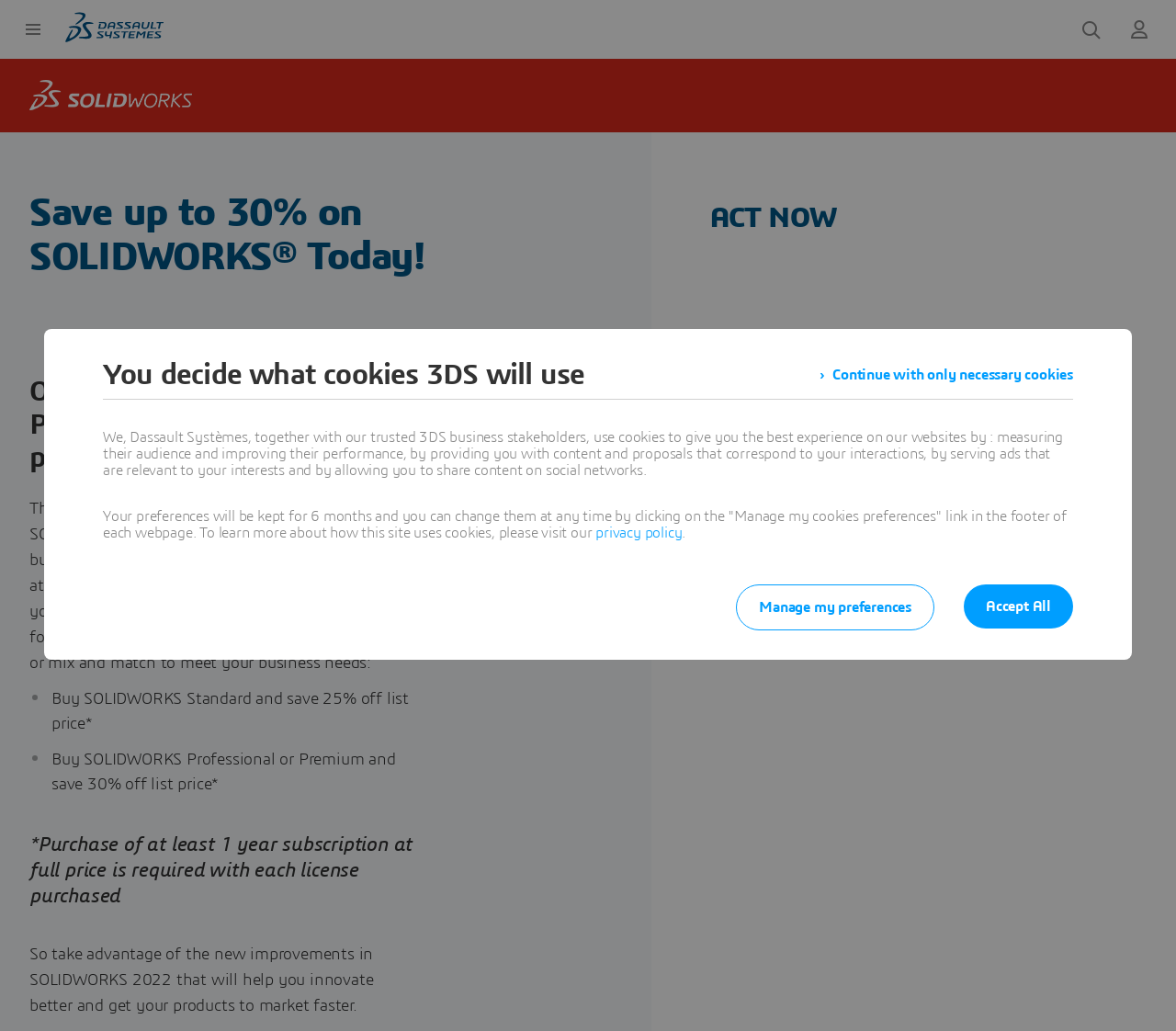Respond concisely with one word or phrase to the following query:
What is the logo on the top left corner?

Dassault Systèmes